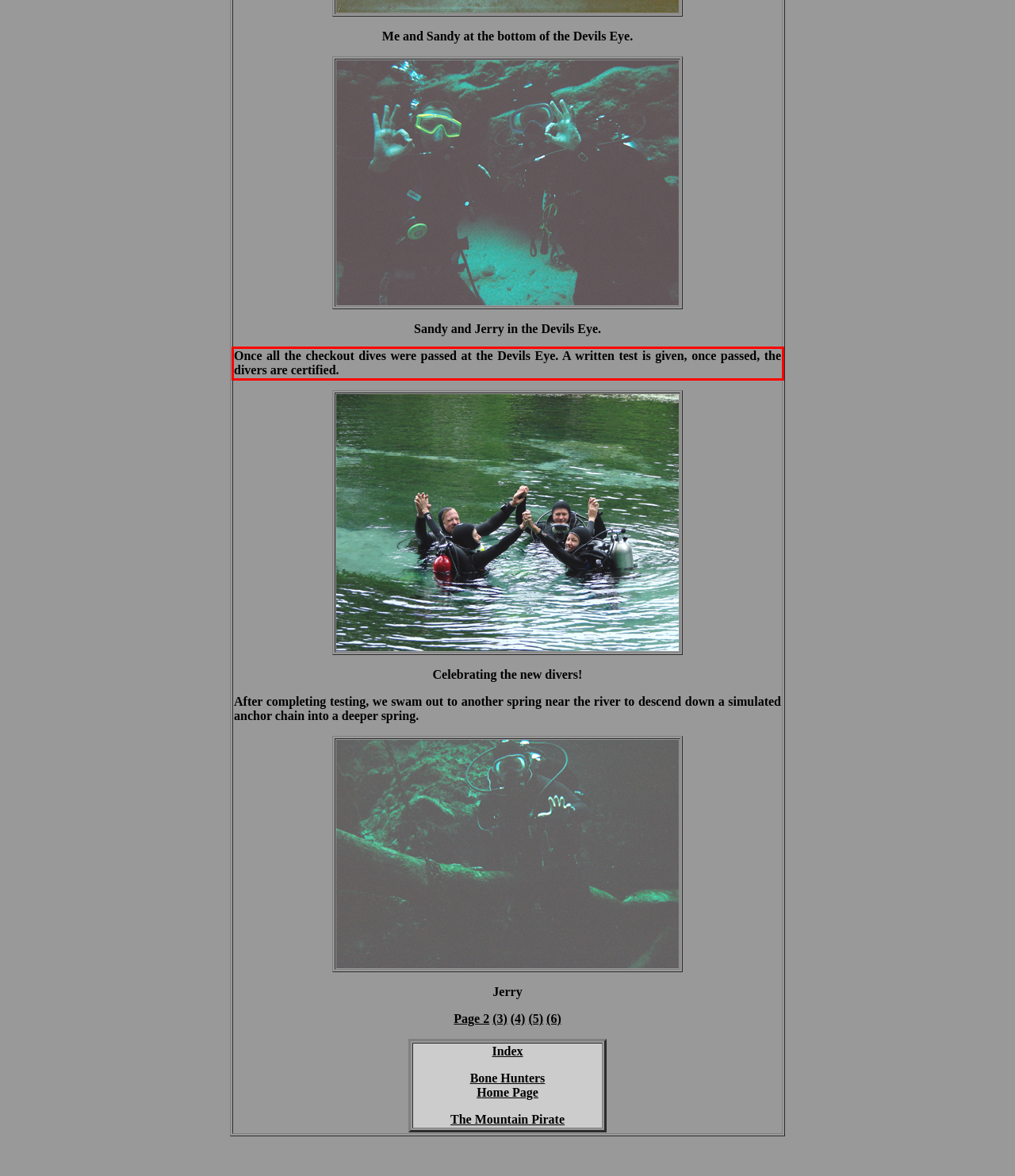Examine the webpage screenshot and use OCR to obtain the text inside the red bounding box.

Once all the checkout dives were passed at the Devils Eye. A written test is given, once passed, the divers are certified.